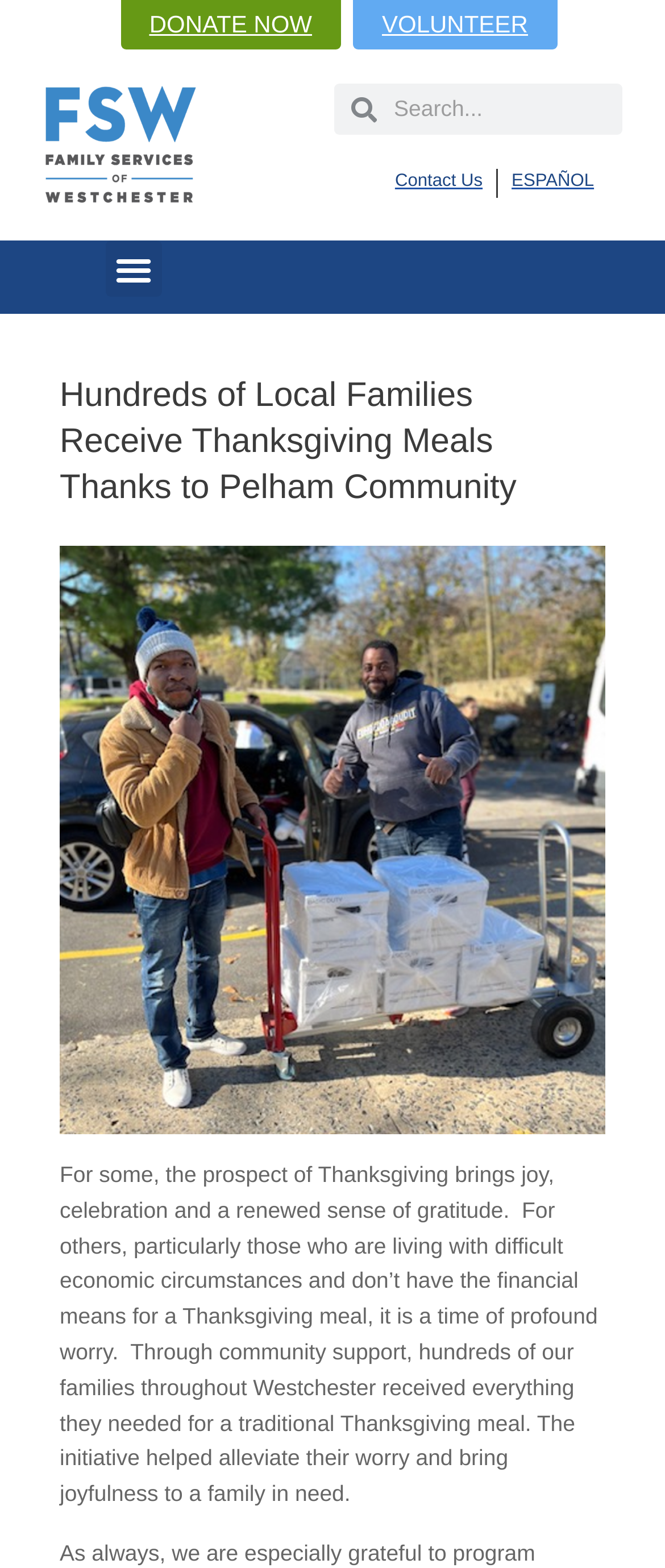Please give a succinct answer using a single word or phrase:
What is the text on the top-right button?

DONATE NOW